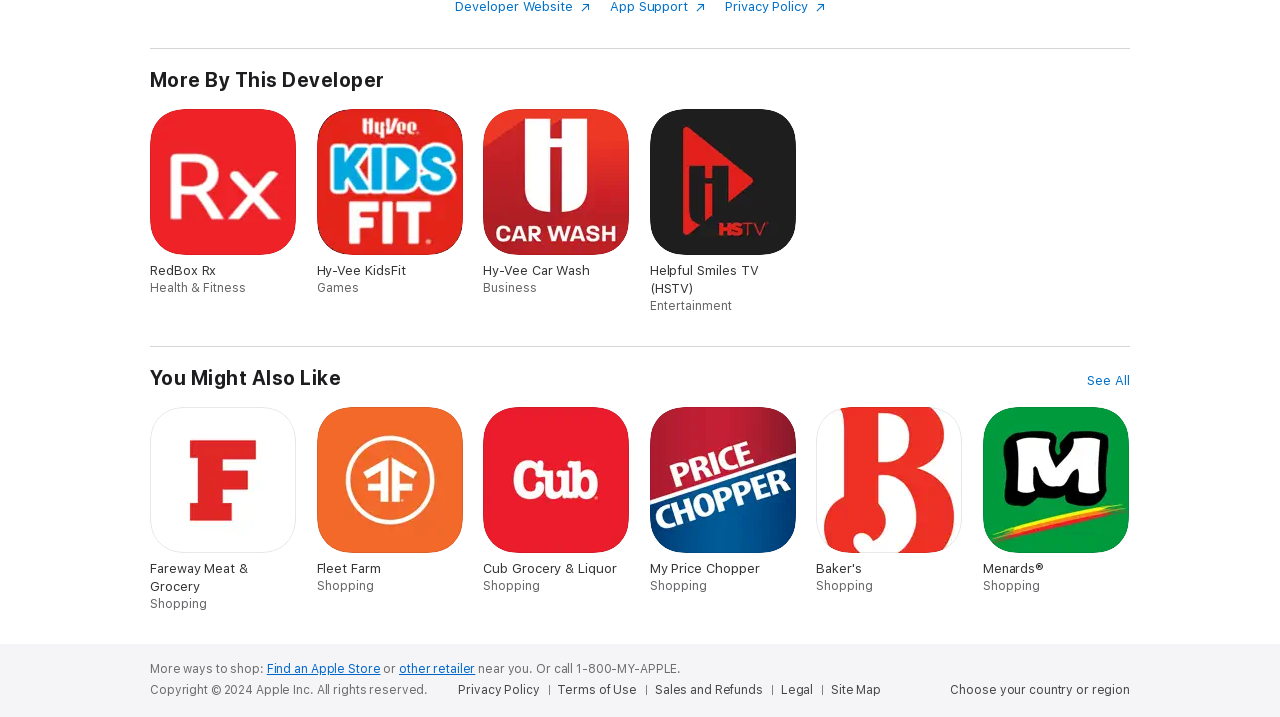Please find the bounding box coordinates (top-left x, top-left y, bottom-right x, bottom-right y) in the screenshot for the UI element described as follows: Helpful Smiles TV (HSTV) Entertainment

[0.508, 0.151, 0.623, 0.437]